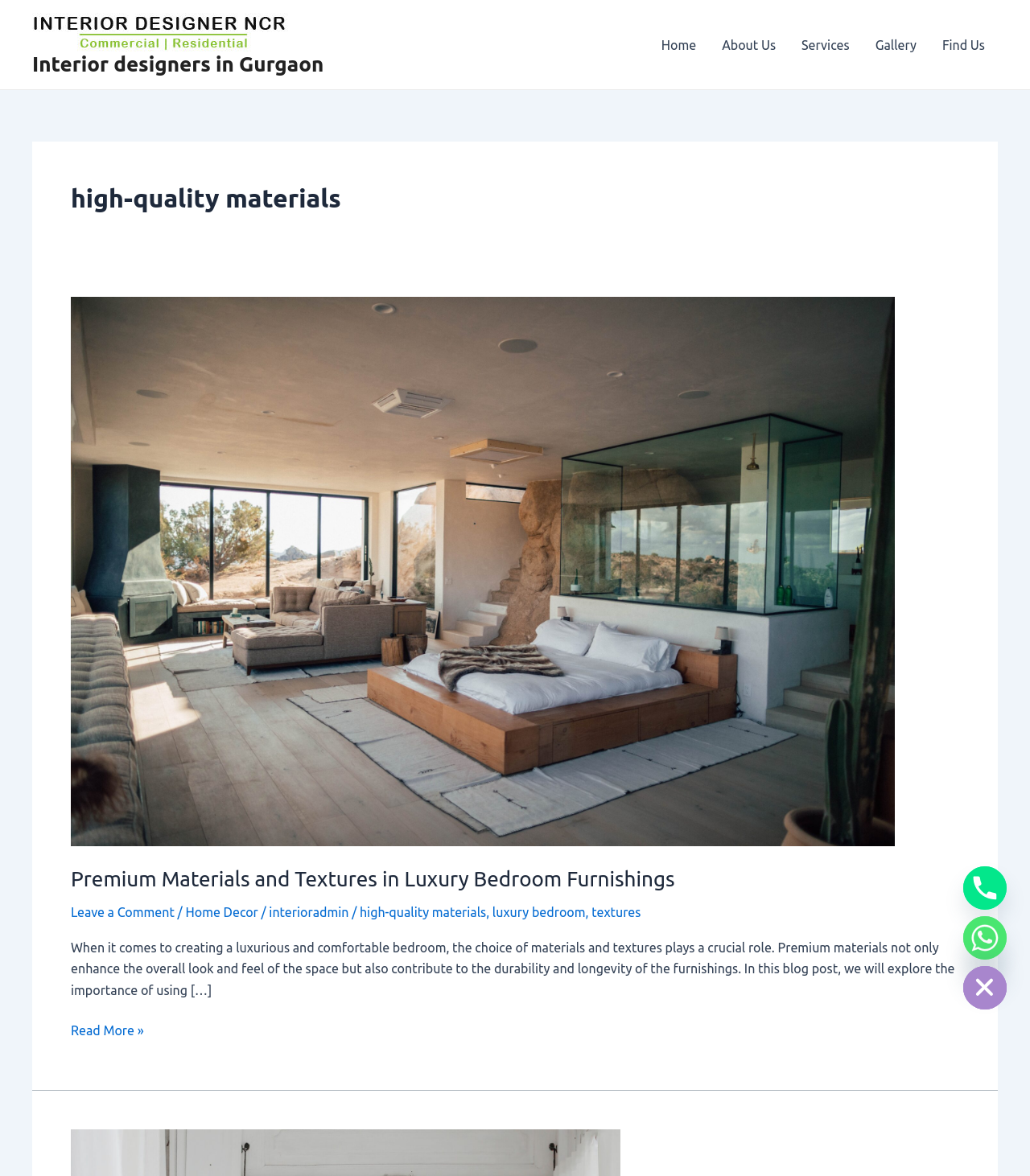Please answer the following question using a single word or phrase: 
What is the contact method provided in the bottom right corner of the webpage?

Phone and Whatsapp